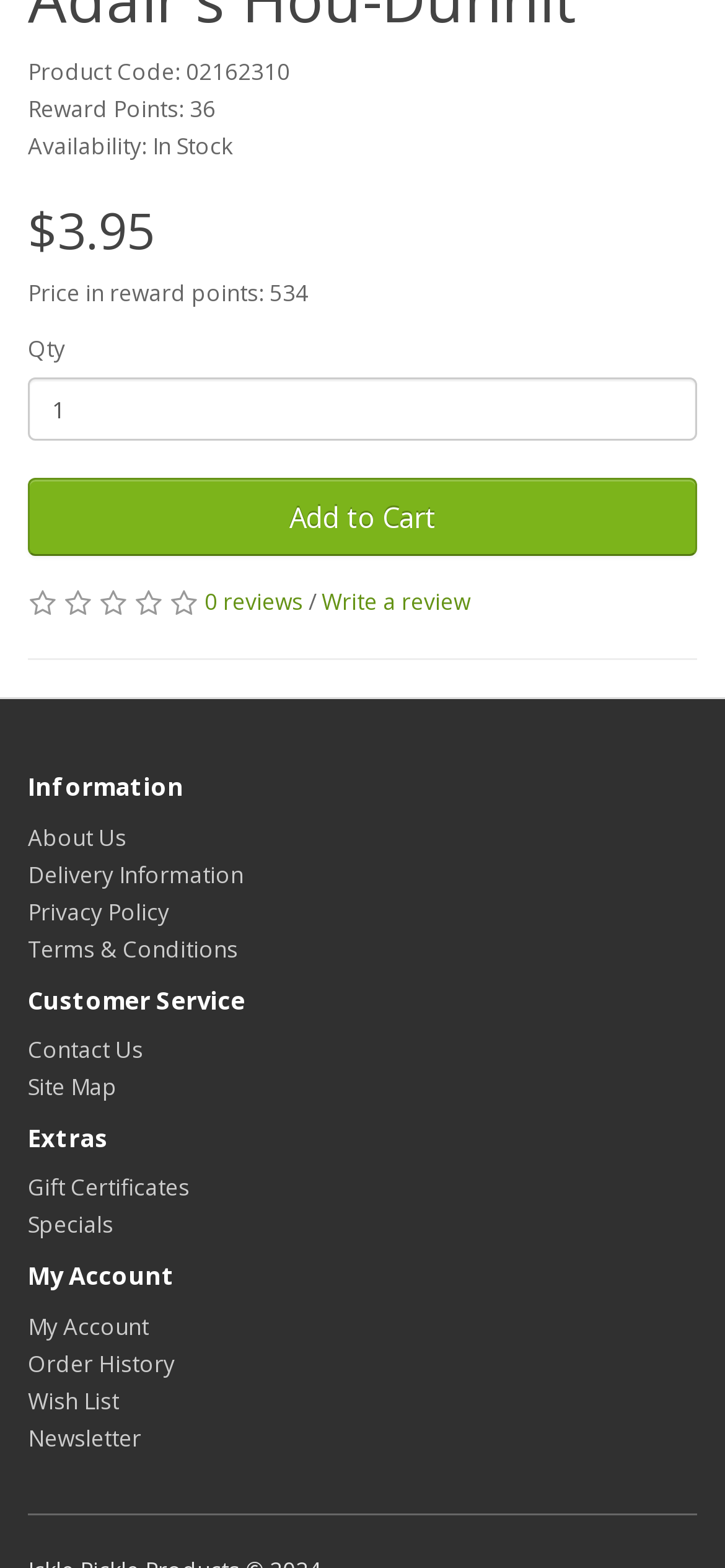Please provide a detailed answer to the question below by examining the image:
How many reviews does the item have?

The link '0 reviews' suggests that the item has no reviews, and the user can click on the 'Write a review' link to add a review.